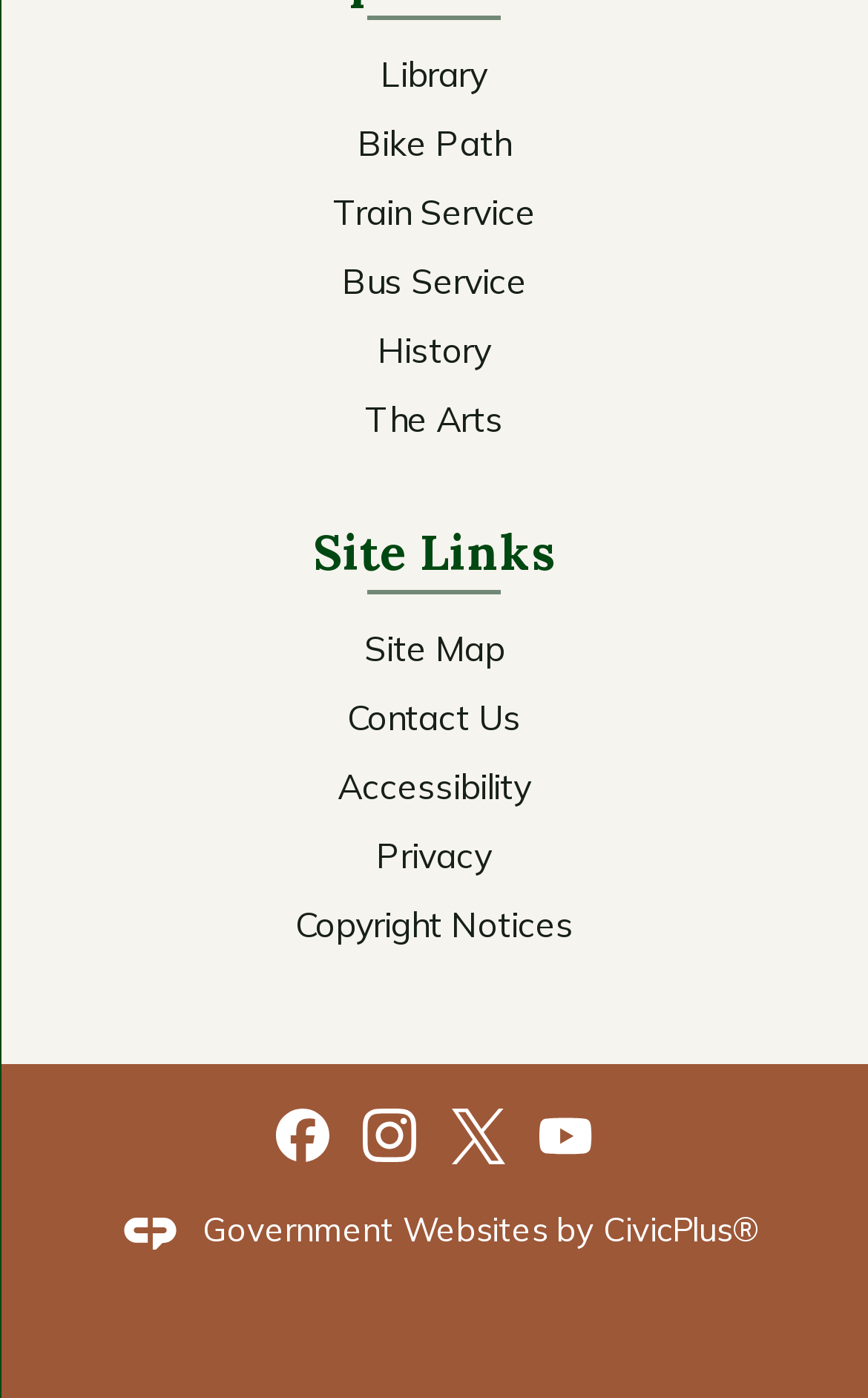Please indicate the bounding box coordinates of the element's region to be clicked to achieve the instruction: "Go to Site Map". Provide the coordinates as four float numbers between 0 and 1, i.e., [left, top, right, bottom].

[0.419, 0.448, 0.581, 0.479]